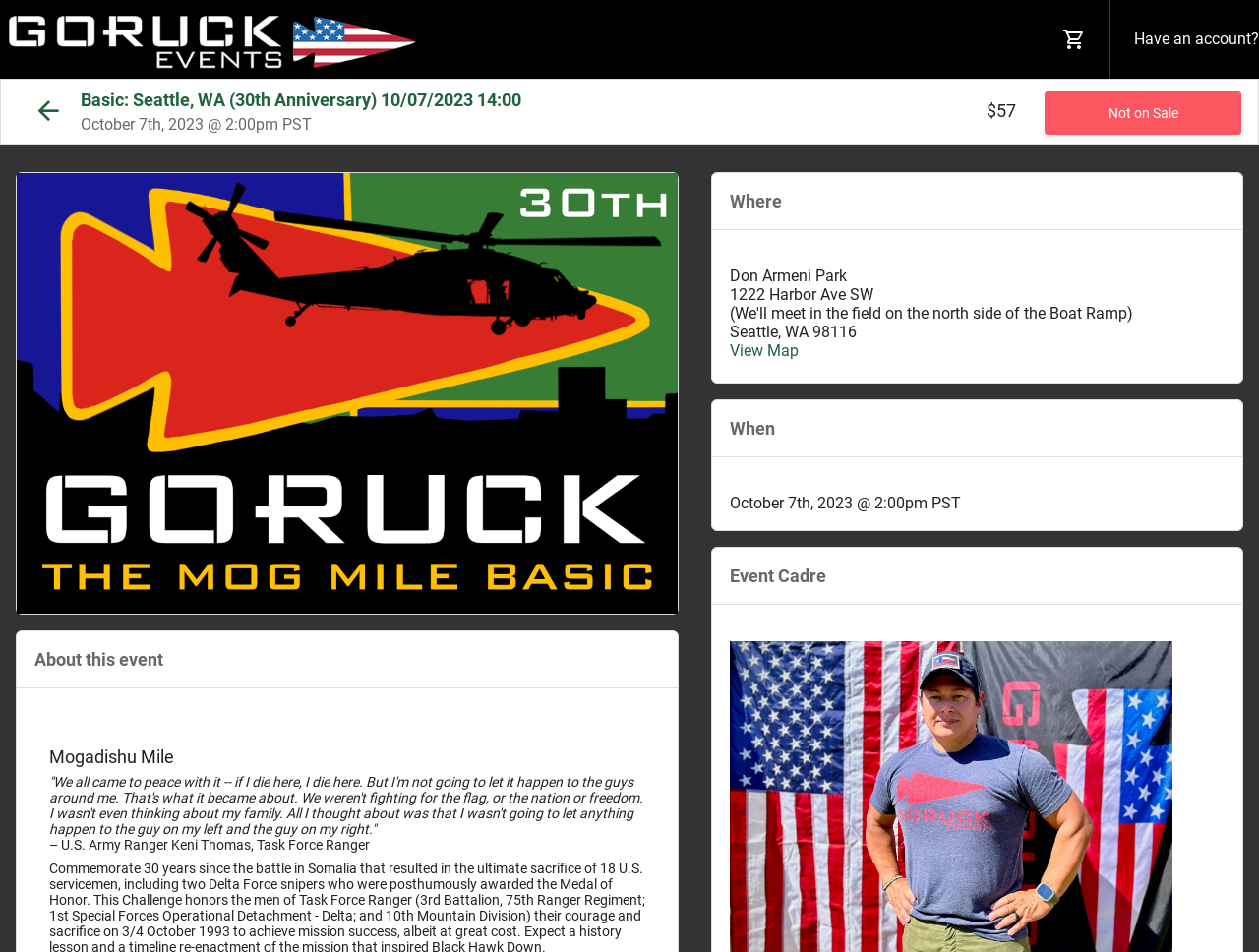What is the price of the event?
Give a detailed response to the question by analyzing the screenshot.

I found the answer by looking at the StaticText element with the text '$57' which is likely to be the price of the event.